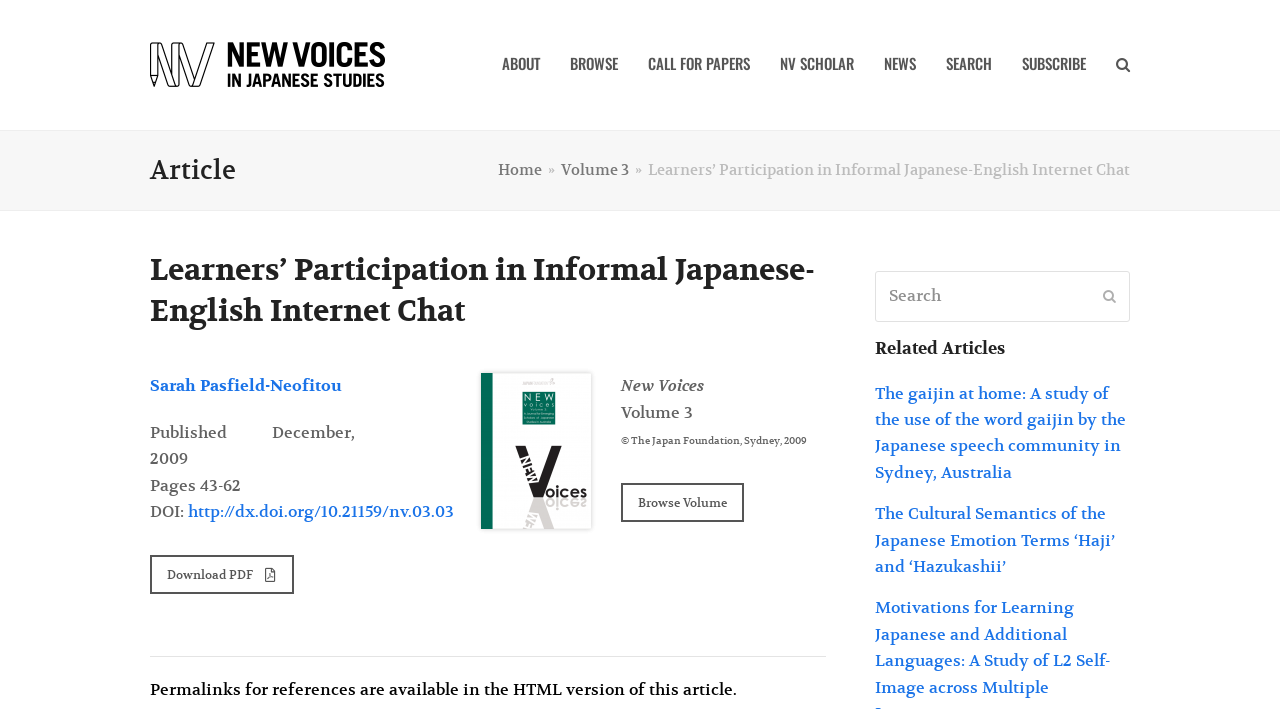Identify the bounding box coordinates for the UI element that matches this description: "Call for Papers".

[0.495, 0.056, 0.598, 0.127]